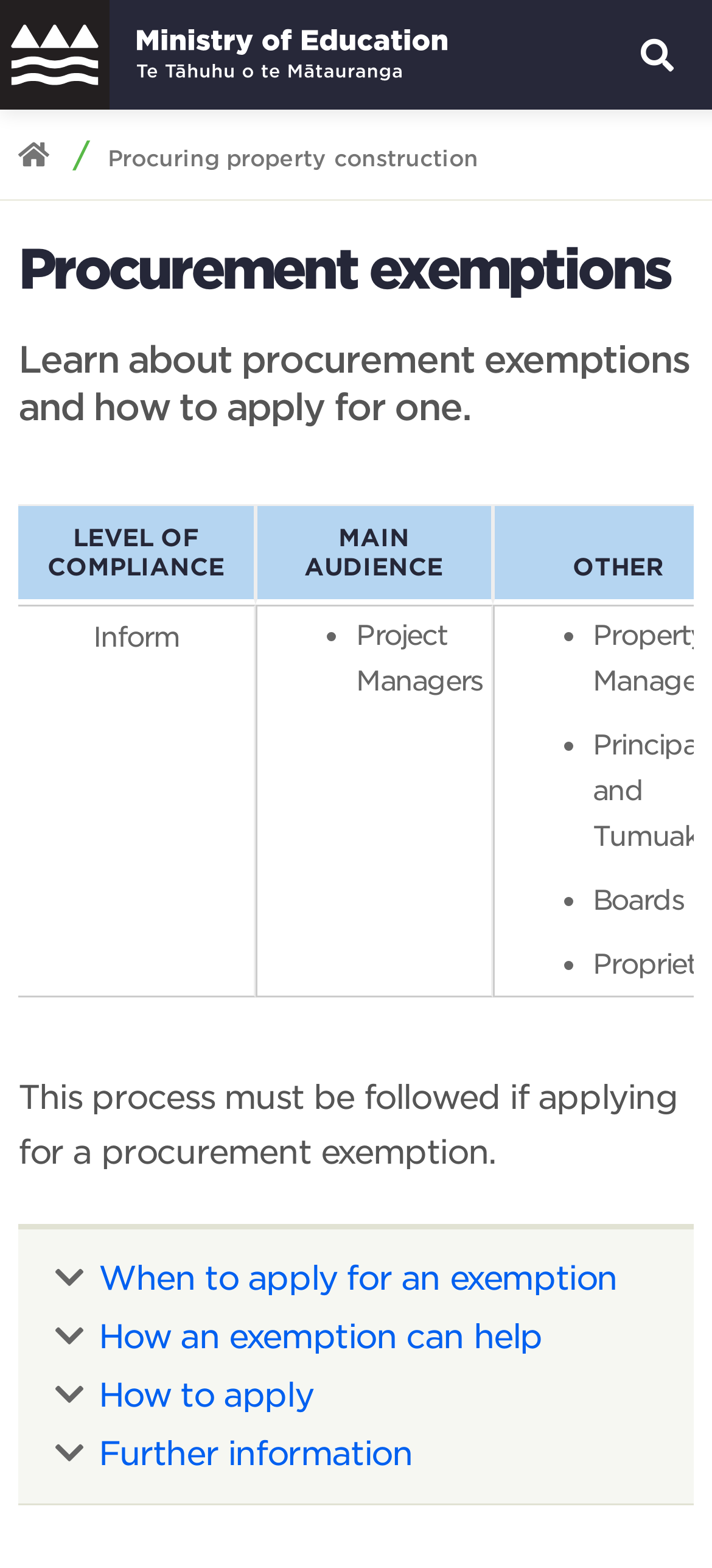What is the search function used for?
Answer the question with a detailed explanation, including all necessary information.

The search function, located at the top of the webpage, allows users to search for specific content within the website. This feature is useful for finding relevant information quickly and efficiently.